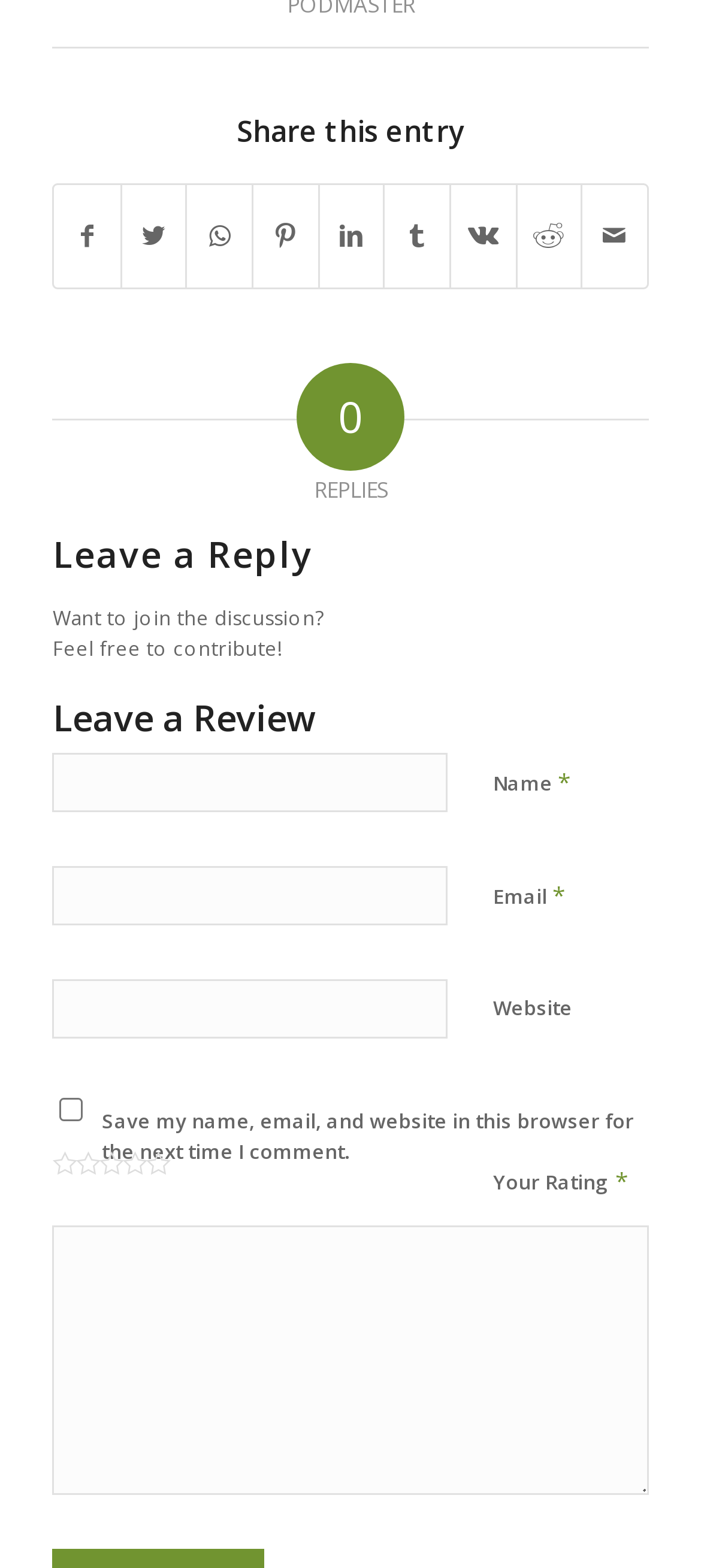Provide a single word or phrase answer to the question: 
What is required to leave a review?

Name and email